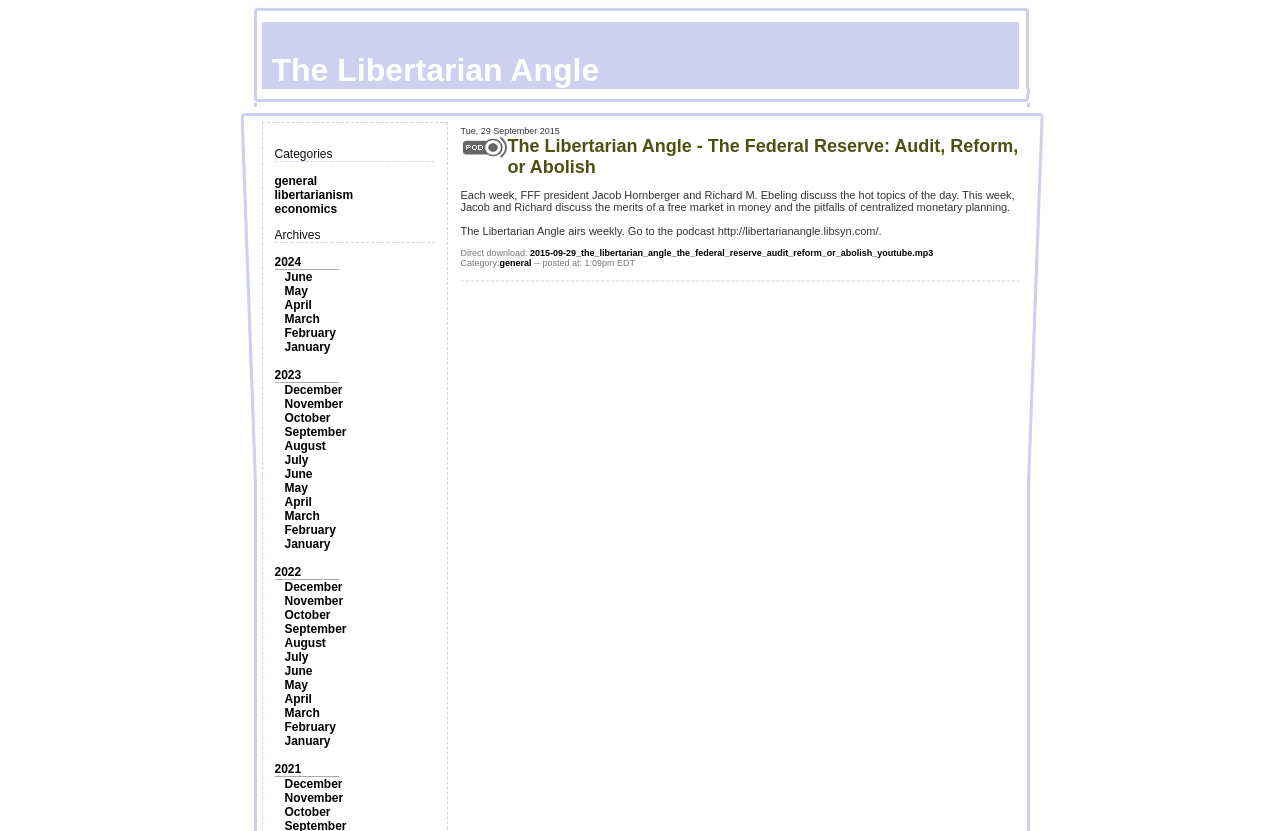Identify the bounding box for the UI element that is described as follows: "The Libertarian Angle".

[0.181, 0.026, 0.819, 0.107]